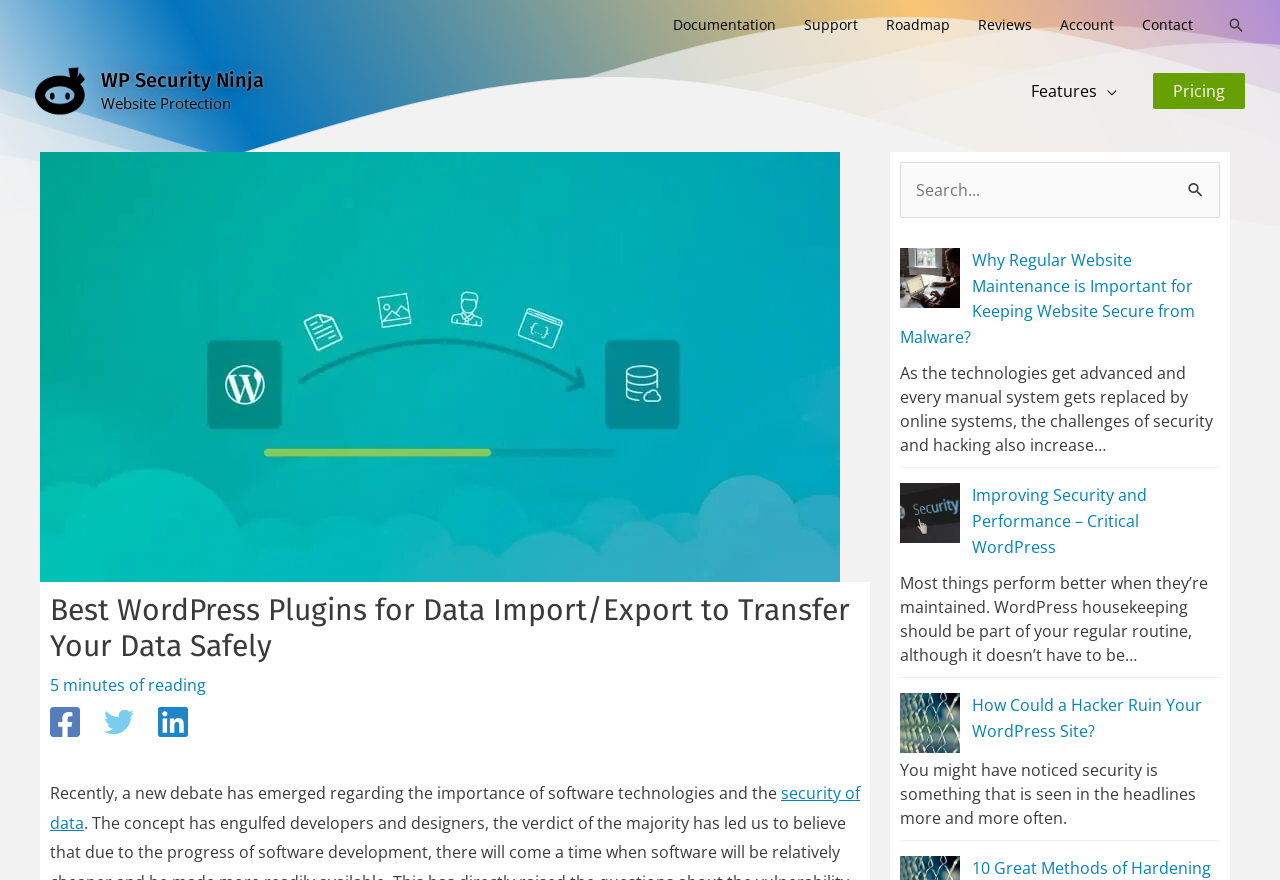Write a detailed summary of the webpage.

This webpage is about WordPress plugins for data import and export, with a focus on transferring data safely. At the top of the page, there is a large image spanning the entire width, followed by a navigation menu with links to "Documentation", "Support", "Roadmap", "Reviews", "Account", and "Contact". To the right of the navigation menu, there is a search icon link and a link to "WP Security Ninja - Website protection for WordPress" with an accompanying image.

Below the navigation menu, there is a section with a heading "Best WordPress Plugins for Data Import/Export to Transfer Your Data Safely" and a subheading "5 minutes of reading". This section also contains links to social media platforms Facebook, Twitter, and Linkedin, each with an accompanying image.

To the left of this section, there is an image related to data import and export, which takes up most of the width of the page. Below the image, there is a block of text discussing the importance of software technologies and data security.

On the right side of the page, there is a complementary section with a search bar and a button. Below the search bar, there are several links to articles, each with an accompanying image and a brief summary. The articles appear to be related to website security and maintenance, with topics such as the importance of regular website maintenance, improving security and performance, and the risks of hacking.

Overall, the webpage is focused on providing information and resources related to WordPress plugins for data import and export, with an emphasis on security and safety.